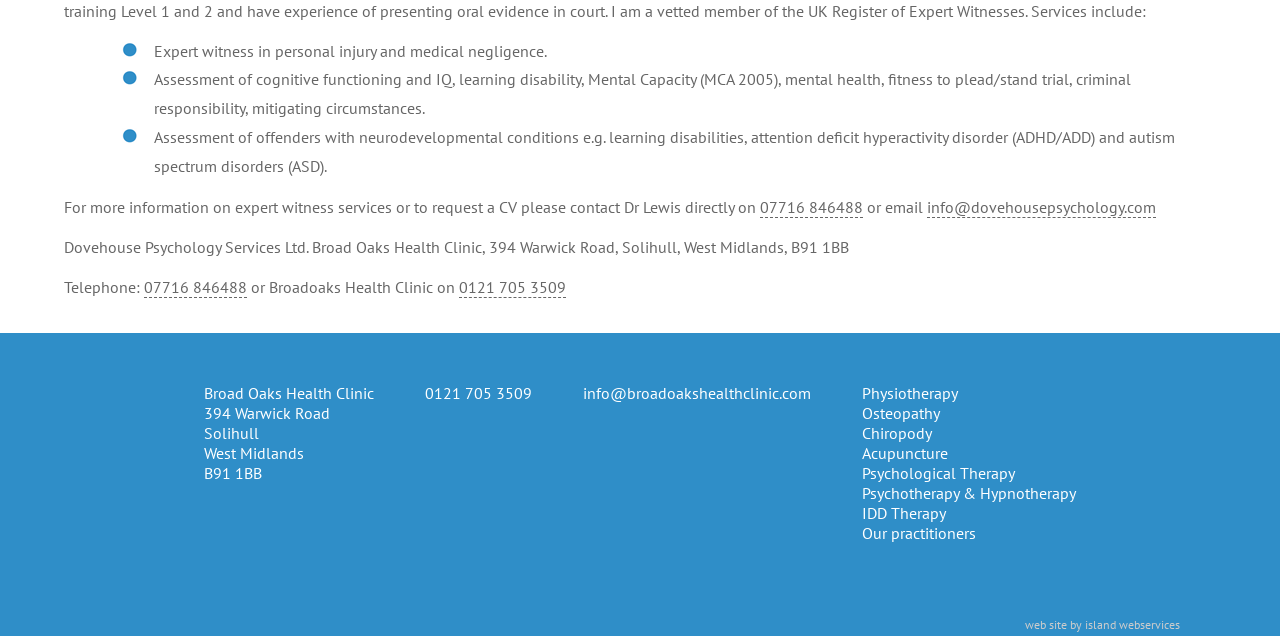What is the expertise of Dr. Lewis?
Using the visual information, reply with a single word or short phrase.

Personal injury and medical negligence